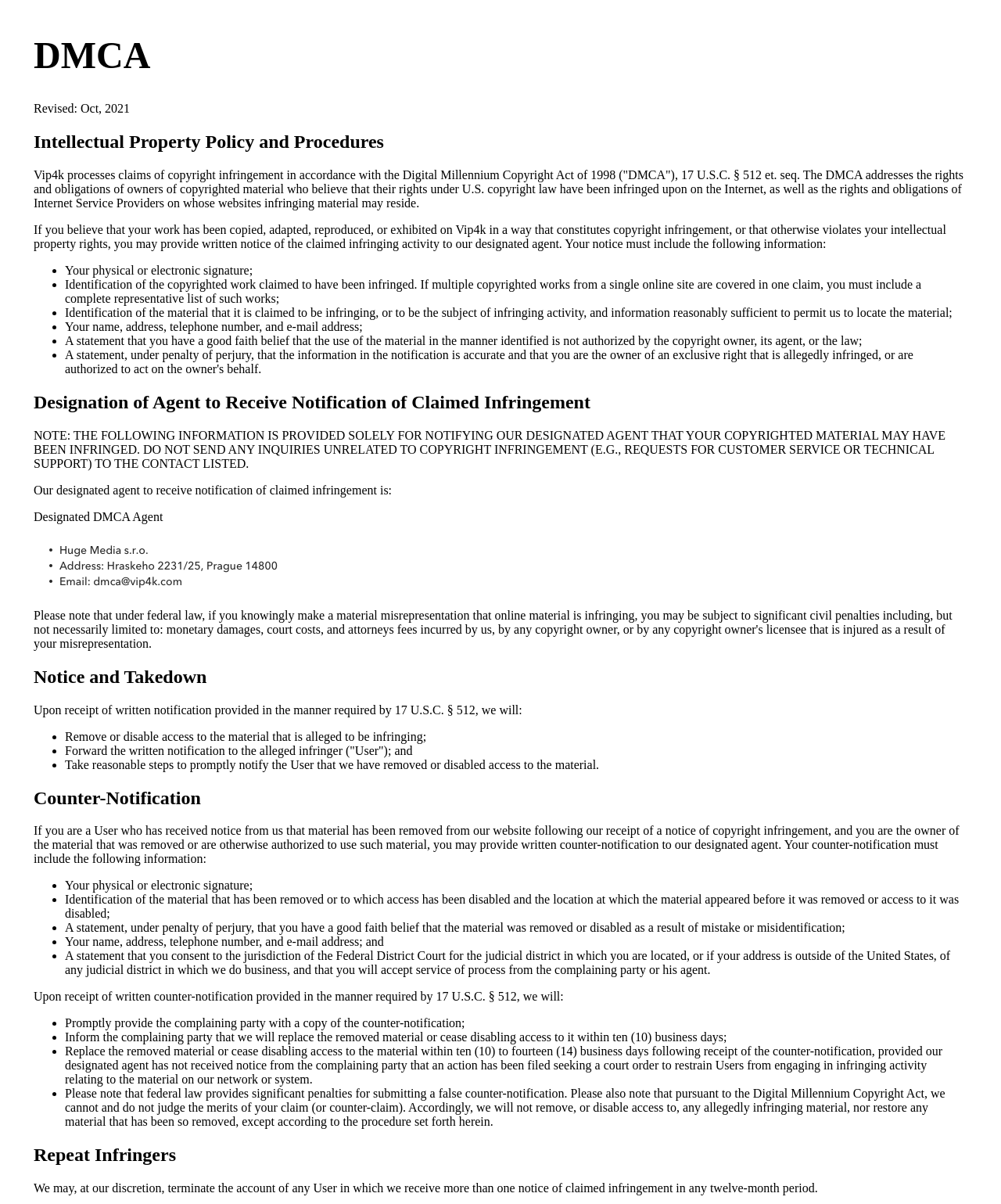Offer an extensive depiction of the webpage and its key elements.

The webpage is about the Digital Millennium Copyright Act (DMCA) policy and procedures. At the top, there is a heading "DMCA" followed by a subheading "Intellectual Property Policy and Procedures". Below this, there is a long paragraph of text that explains the DMCA policy, including the rights and obligations of copyright owners and internet service providers.

To the left of the paragraph, there are several list markers (•) with corresponding text that outlines the information required for a copyright infringement claim, including the physical or electronic signature of the copyright owner, identification of the copyrighted work, and contact information.

Further down the page, there are several headings, including "Designation of Agent to Receive Notification of Claimed Infringement", "Notice and Takedown", "Counter-Notification", and "Repeat Infringers". Each of these sections contains detailed information about the procedures for handling copyright infringement claims, including the requirements for notification, takedown, and counter-notification.

There is also an image on the page, located below the "Designation of Agent to Receive Notification of Claimed Infringement" heading. The image is positioned to the right of the text.

Throughout the page, there are several static text elements that provide additional information and explanations about the DMCA policy and procedures. The text is organized in a clear and structured manner, with headings and subheadings that help to break up the content and make it easier to read.